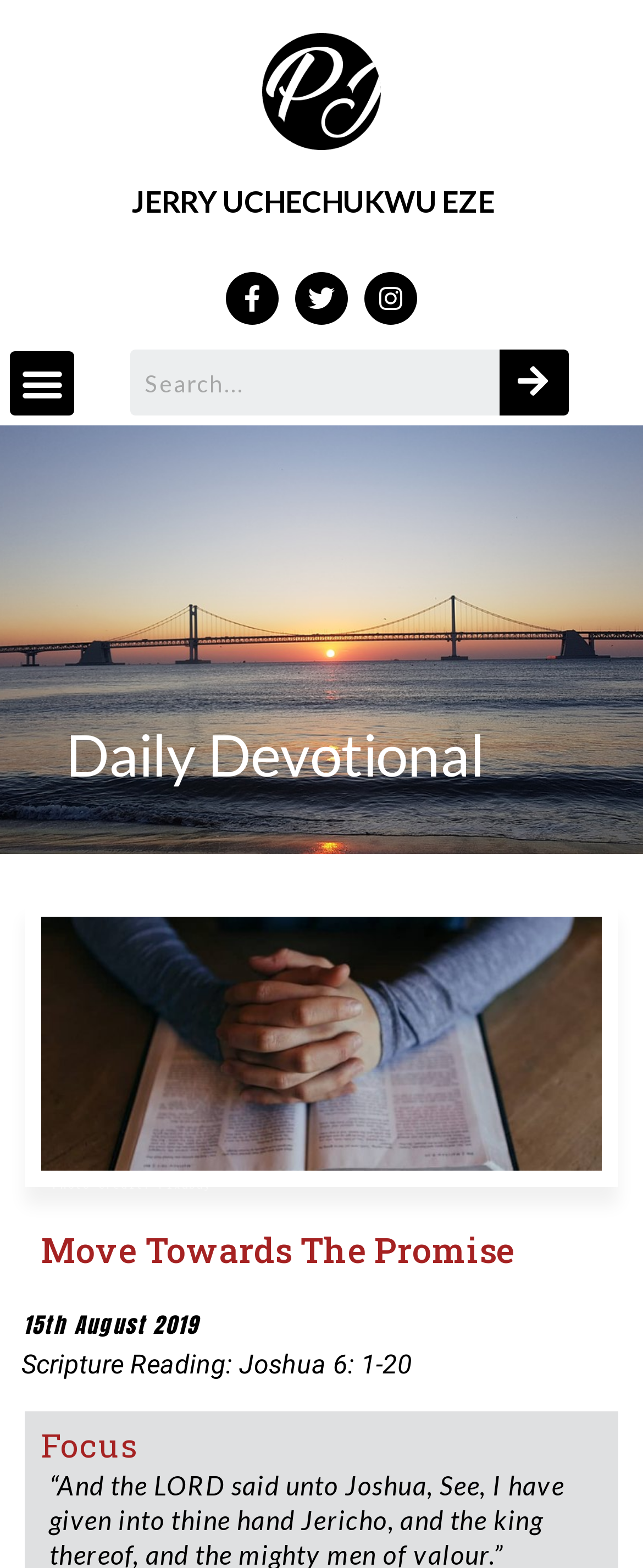Extract the bounding box coordinates of the UI element described: "Menu". Provide the coordinates in the format [left, top, right, bottom] with values ranging from 0 to 1.

[0.015, 0.224, 0.115, 0.265]